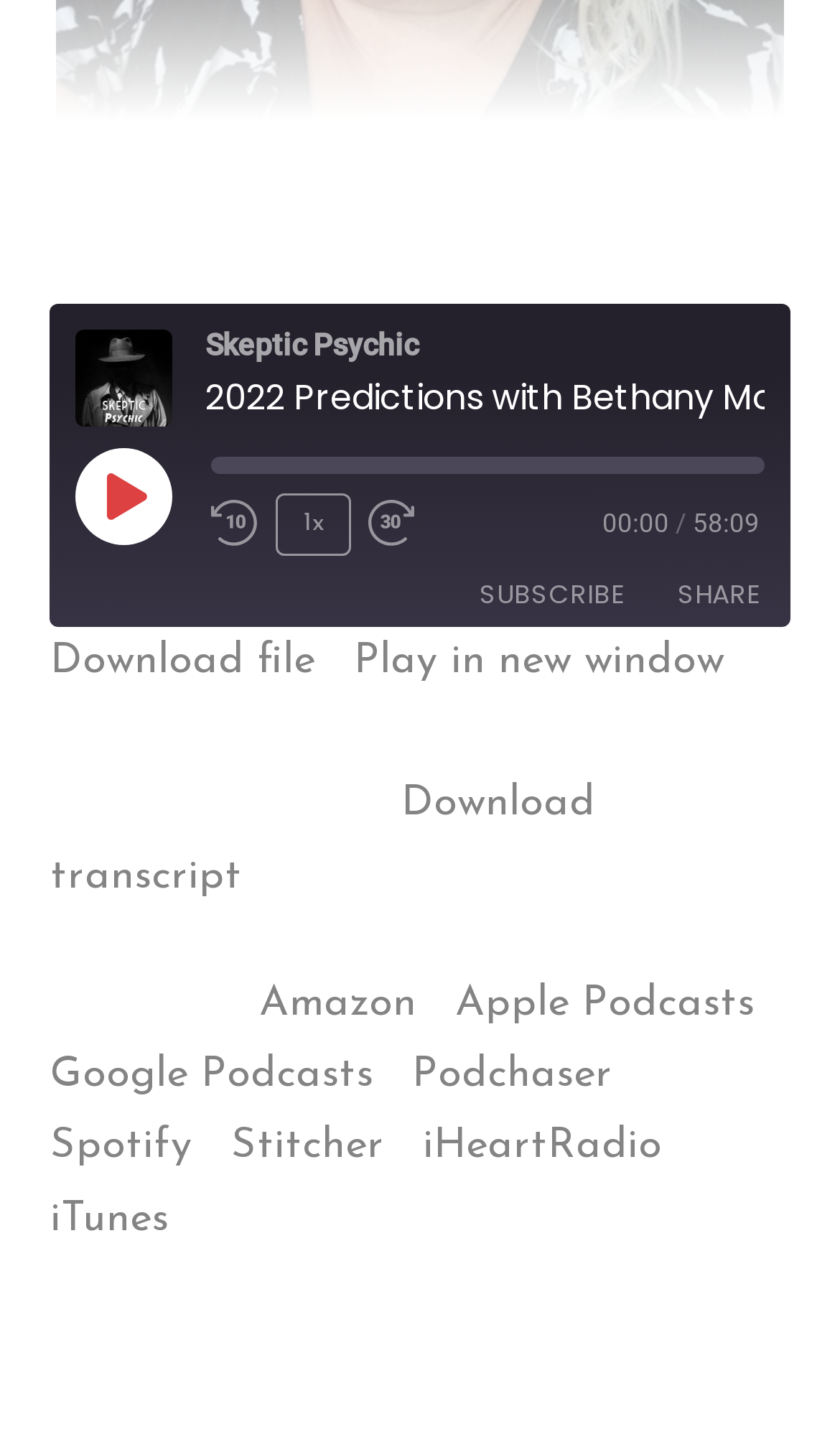Determine the bounding box coordinates for the HTML element mentioned in the following description: "Apple Podcasts". The coordinates should be a list of four floats ranging from 0 to 1, represented as [left, top, right, bottom].

[0.523, 0.484, 0.922, 0.514]